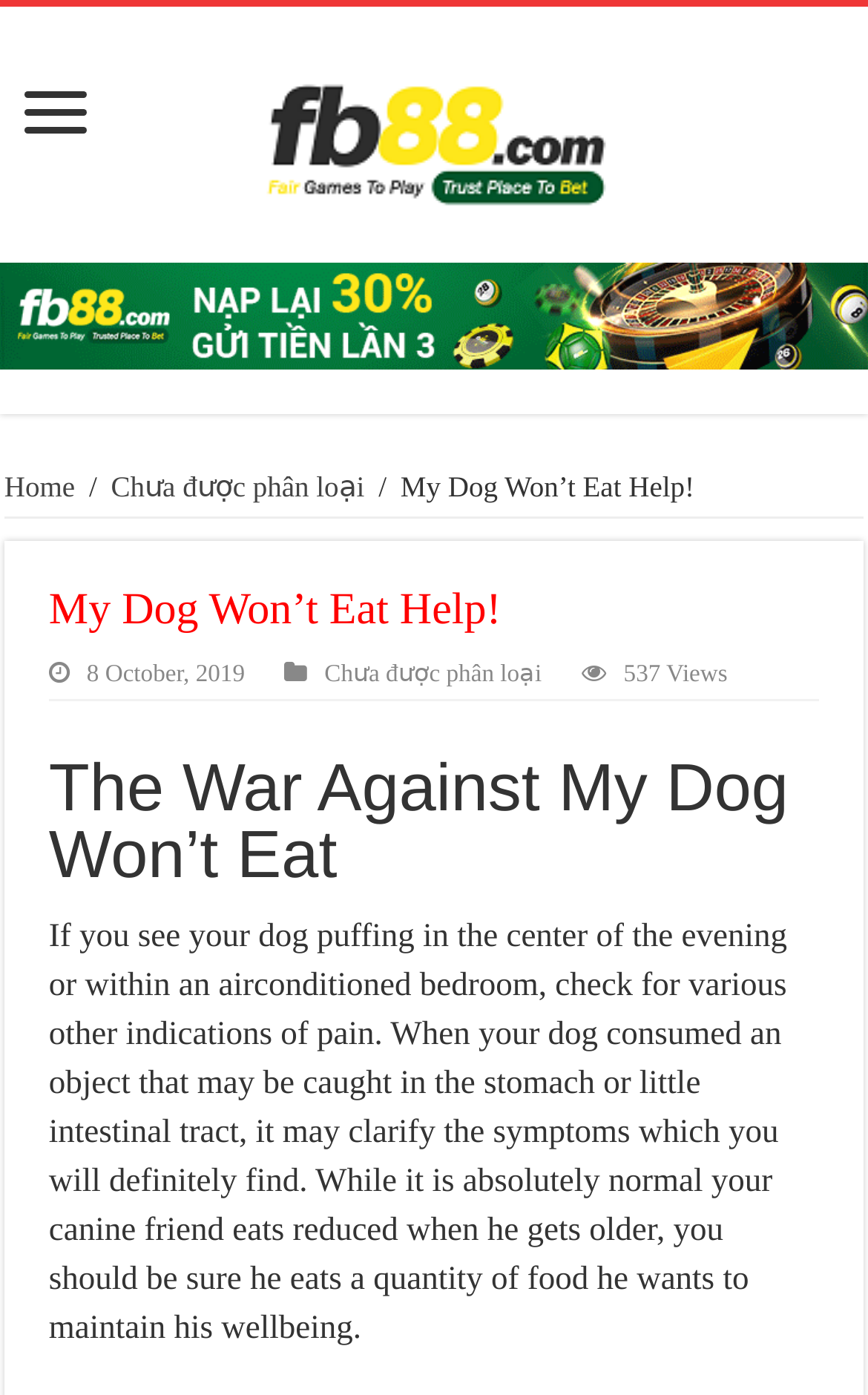Using the description: "Chưa được phân loại", identify the bounding box of the corresponding UI element in the screenshot.

[0.137, 0.339, 0.457, 0.364]